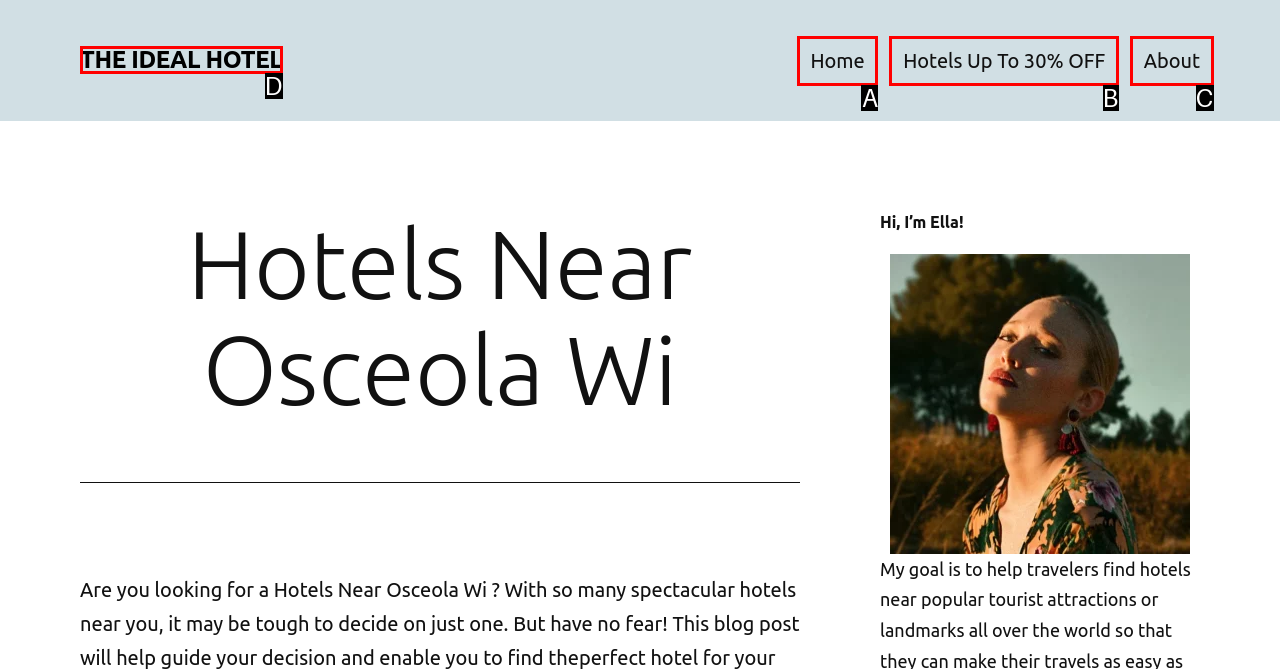Based on the description: The Ideal Hotel, identify the matching HTML element. Reply with the letter of the correct option directly.

D